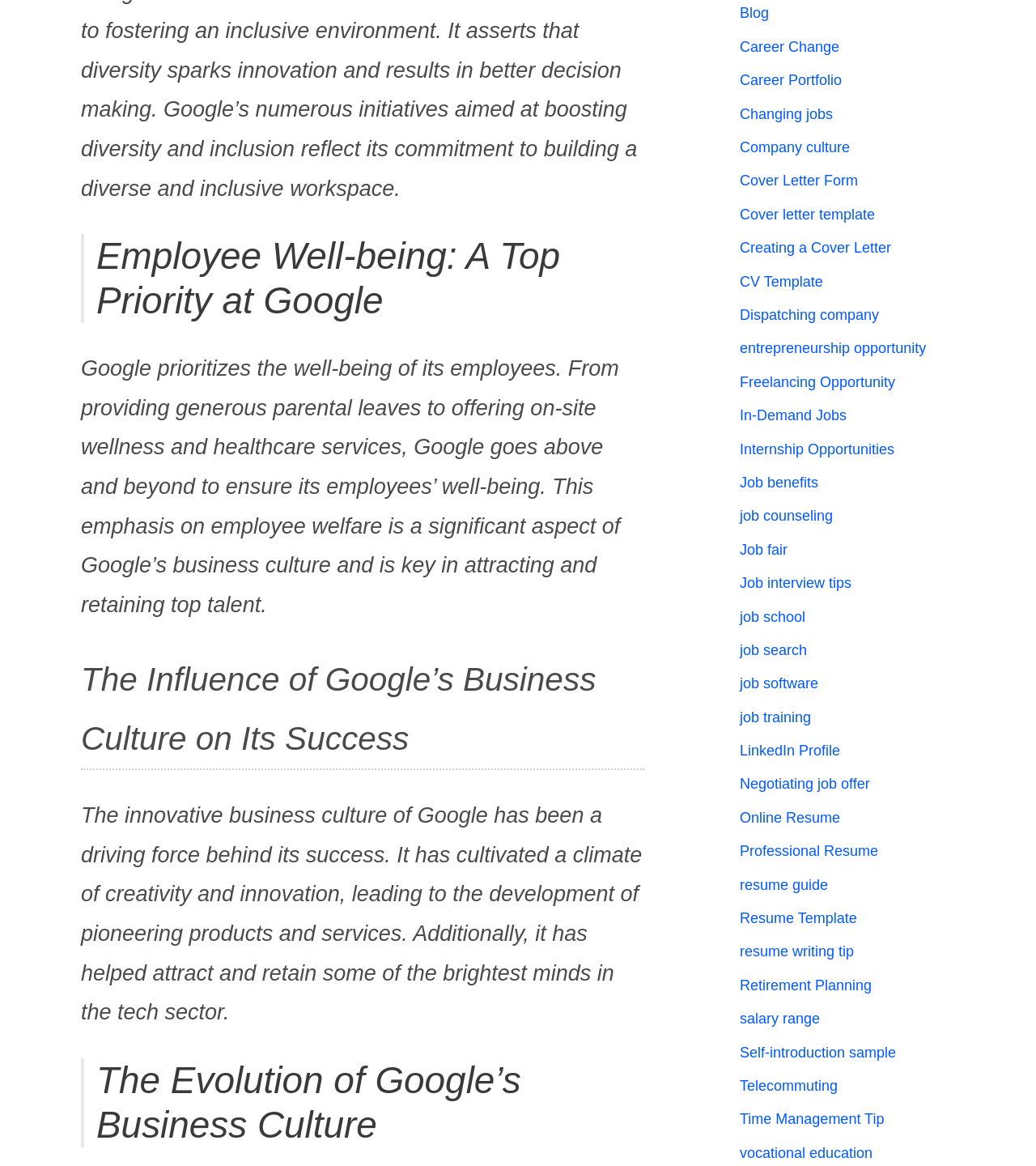Determine the coordinates of the bounding box that should be clicked to complete the instruction: "Read about 'Employee Well-being: A Top Priority at Google'". The coordinates should be represented by four float numbers between 0 and 1: [left, top, right, bottom].

[0.078, 0.201, 0.622, 0.277]